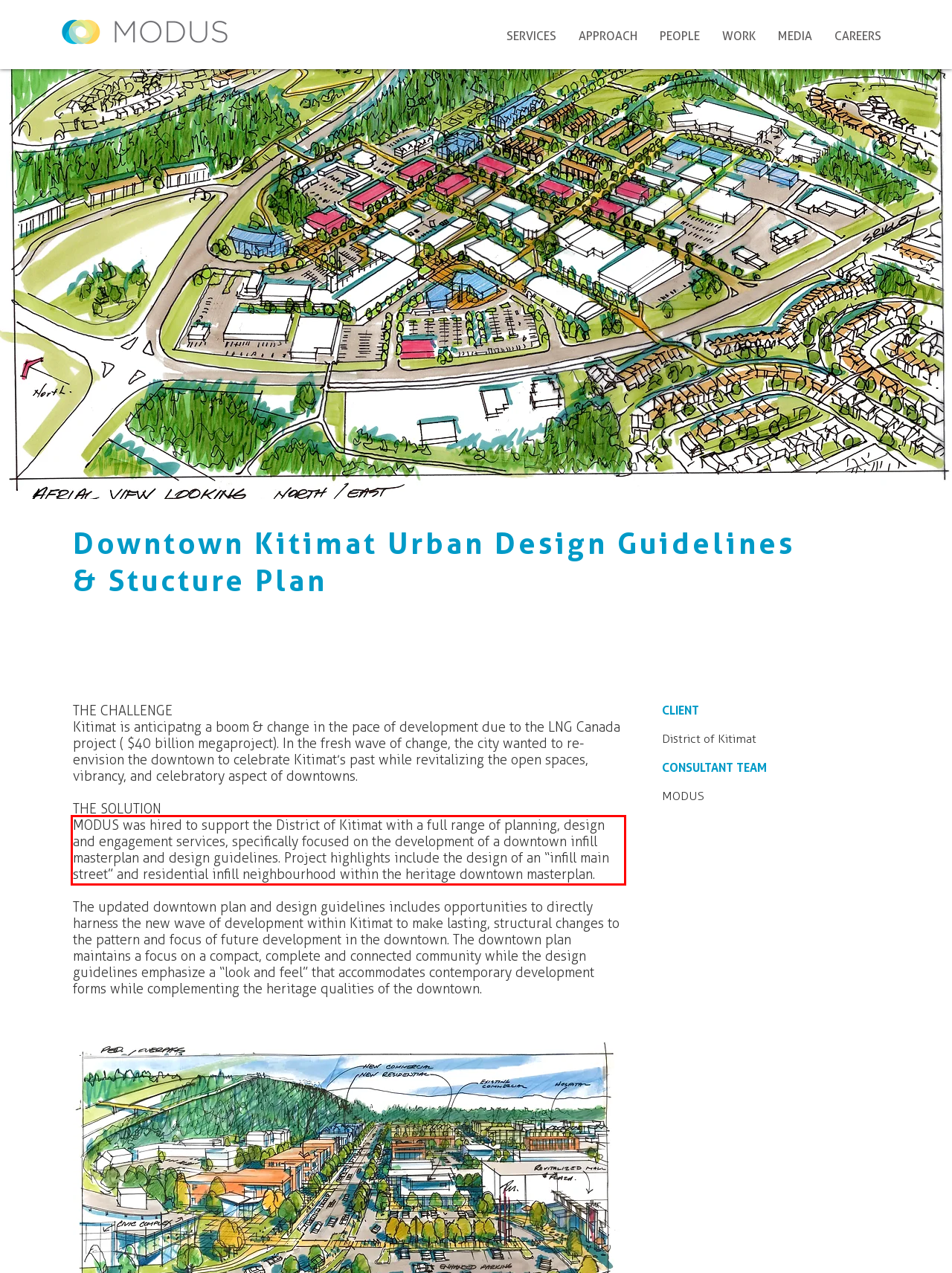Please examine the webpage screenshot and extract the text within the red bounding box using OCR.

MODUS was hired to support the District of Kitimat with a full range of planning, design and engagement services, specifically focused on the development of a downtown infill masterplan and design guidelines. Project highlights include the design of an “infill main street” and residential infill neighbourhood within the heritage downtown masterplan.